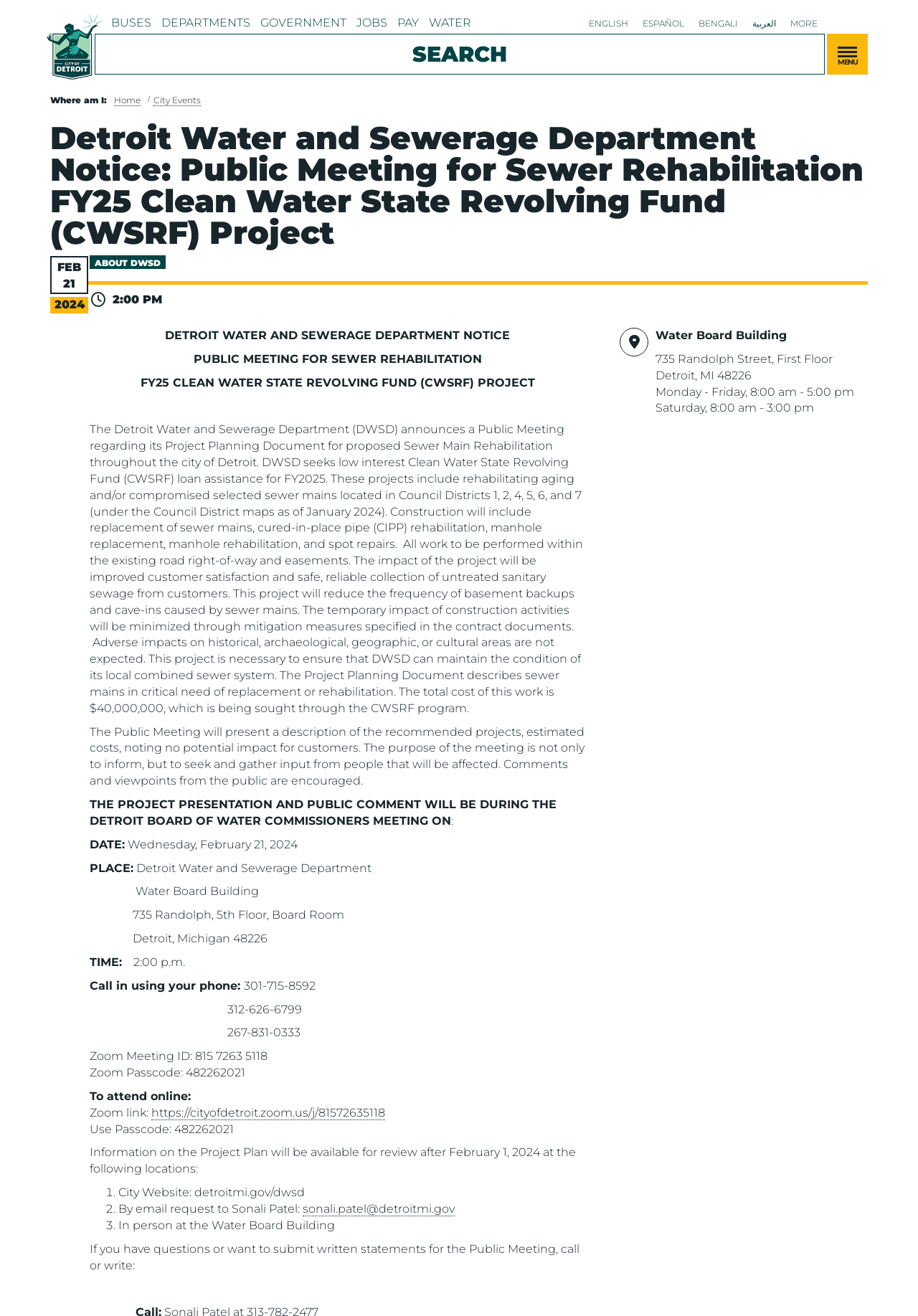Locate and extract the headline of this webpage.

Detroit Water and Sewerage Department Notice: Public Meeting for Sewer Rehabilitation FY25 Clean Water State Revolving Fund (CWSRF) Project